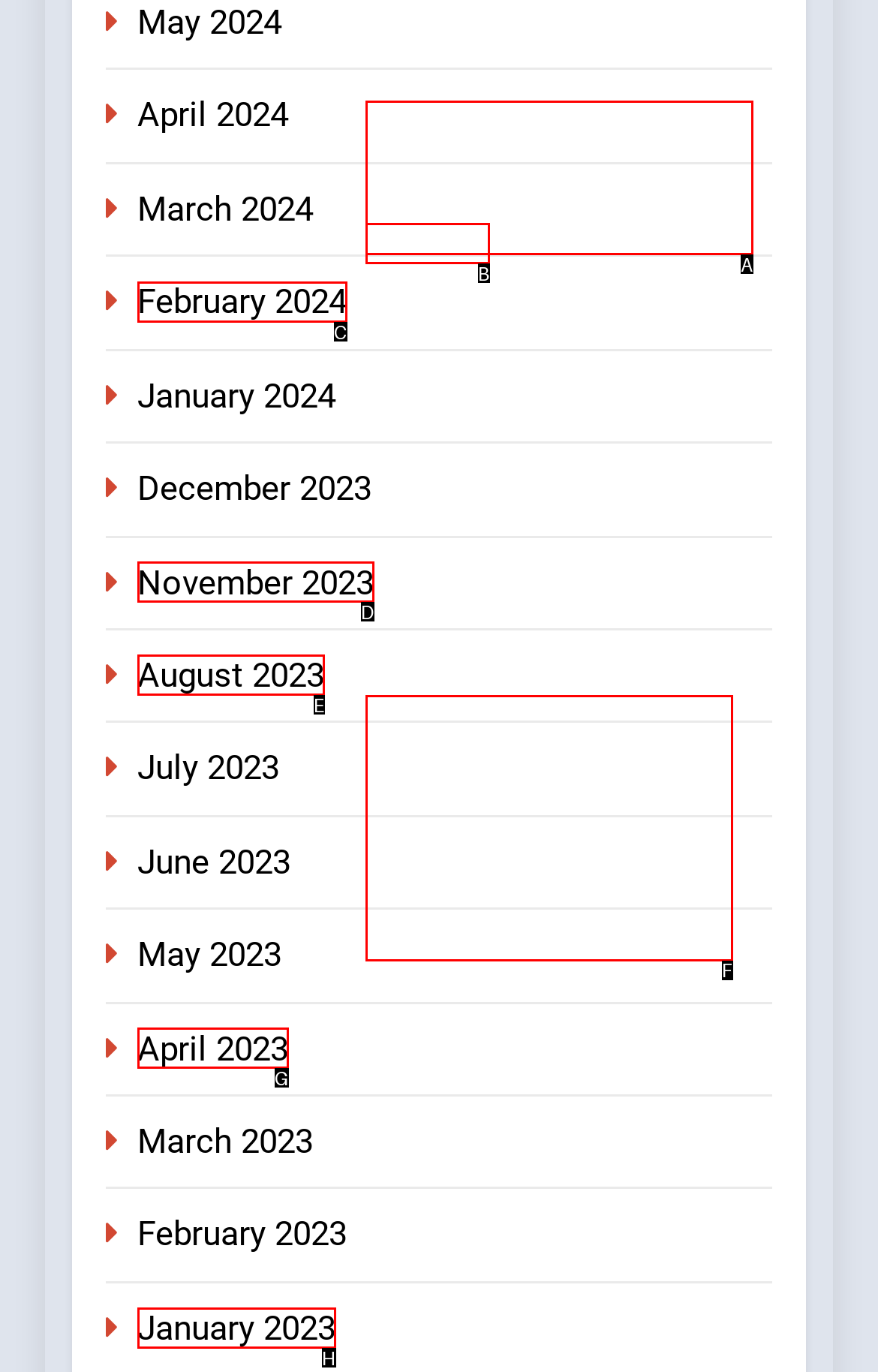Match the description: February 2024 to the correct HTML element. Provide the letter of your choice from the given options.

C